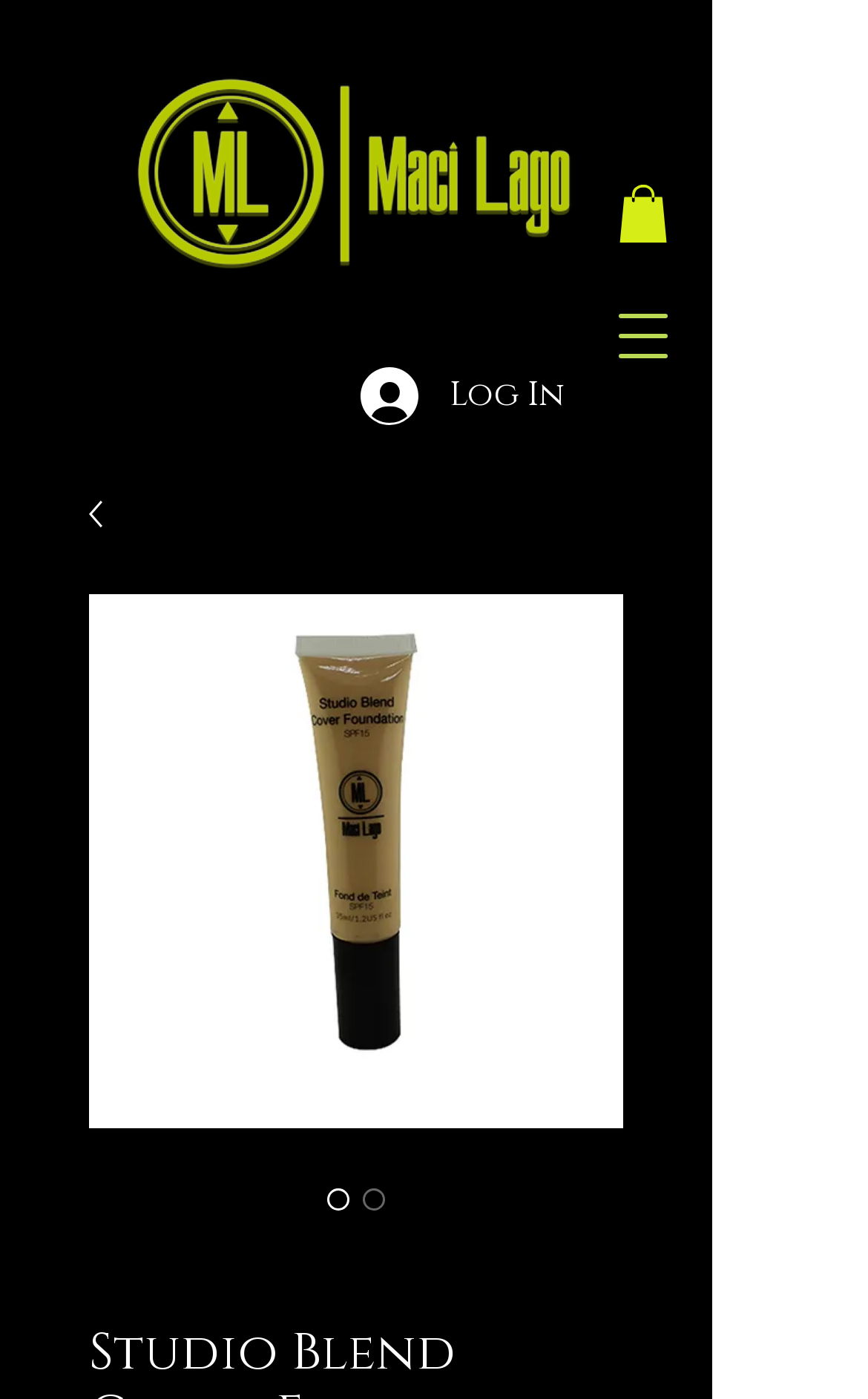Create a detailed narrative of the webpage’s visual and textual elements.

The webpage is about a product, specifically the "Studio Blend Cover Foundation FH104" from Maci Lago. At the top left corner, there is a logo image of "LogoWhite_DropShadow.png". Next to the logo, there is a link with no text, and an image with no description. 

On the top right side, there is a "Log In" button, accompanied by a small image. Below the "Log In" button, there is a navigation menu button labeled "Open navigation menu", which has a popup dialog.

The main content of the webpage is focused on the product, with a large image of the "Studio Blend Cover Foundation FH104" taking up most of the space. There are two radio buttons below the image, both labeled "Studio Blend Cover Foundation FH104", with one of them being checked. 

There is also a link with no text, and a small image, positioned above the radio buttons.